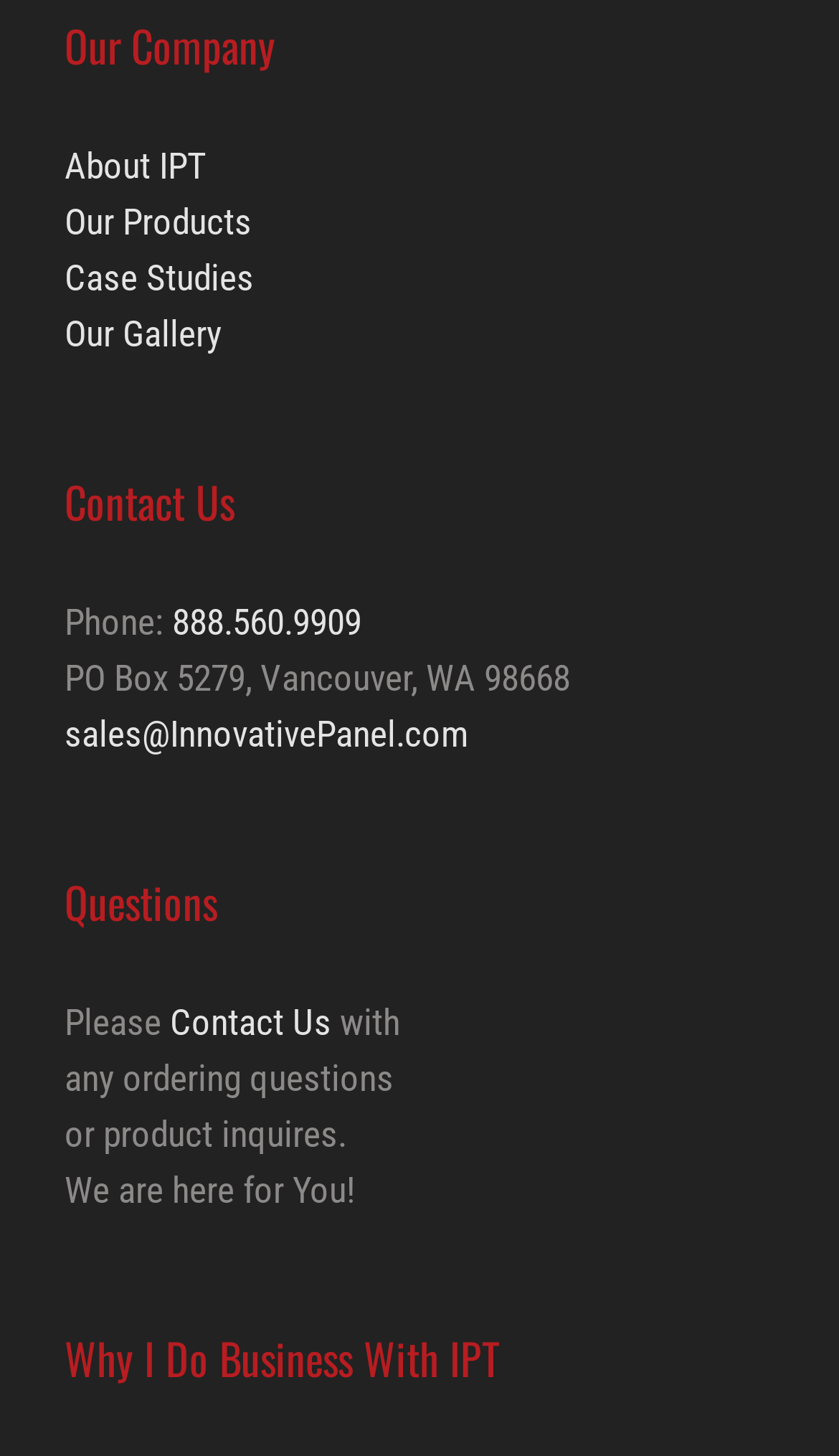Provide a short, one-word or phrase answer to the question below:
What is the company's mailing address?

PO Box 5279, Vancouver, WA 98668